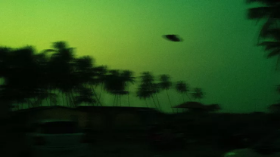What type of trees are silhouetted in the image?
Look at the image and provide a short answer using one word or a phrase.

Palm trees